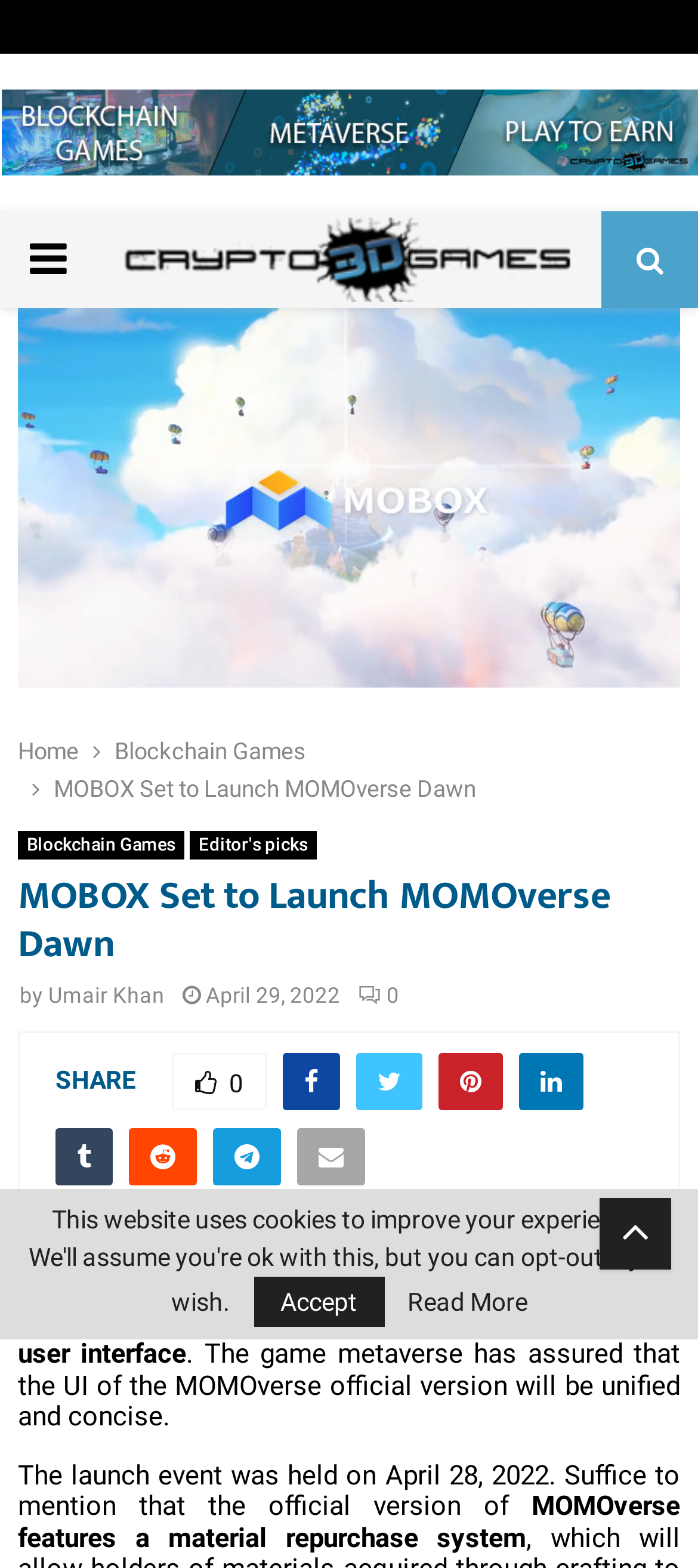What is the name of the metaverse?
Please elaborate on the answer to the question with detailed information.

I found the answer by looking at the image element with the text 'mobox' and also the static text elements that mention 'MOBOX' as a cross-platform gaming NFTs & DeFi yield farming game metaverse.